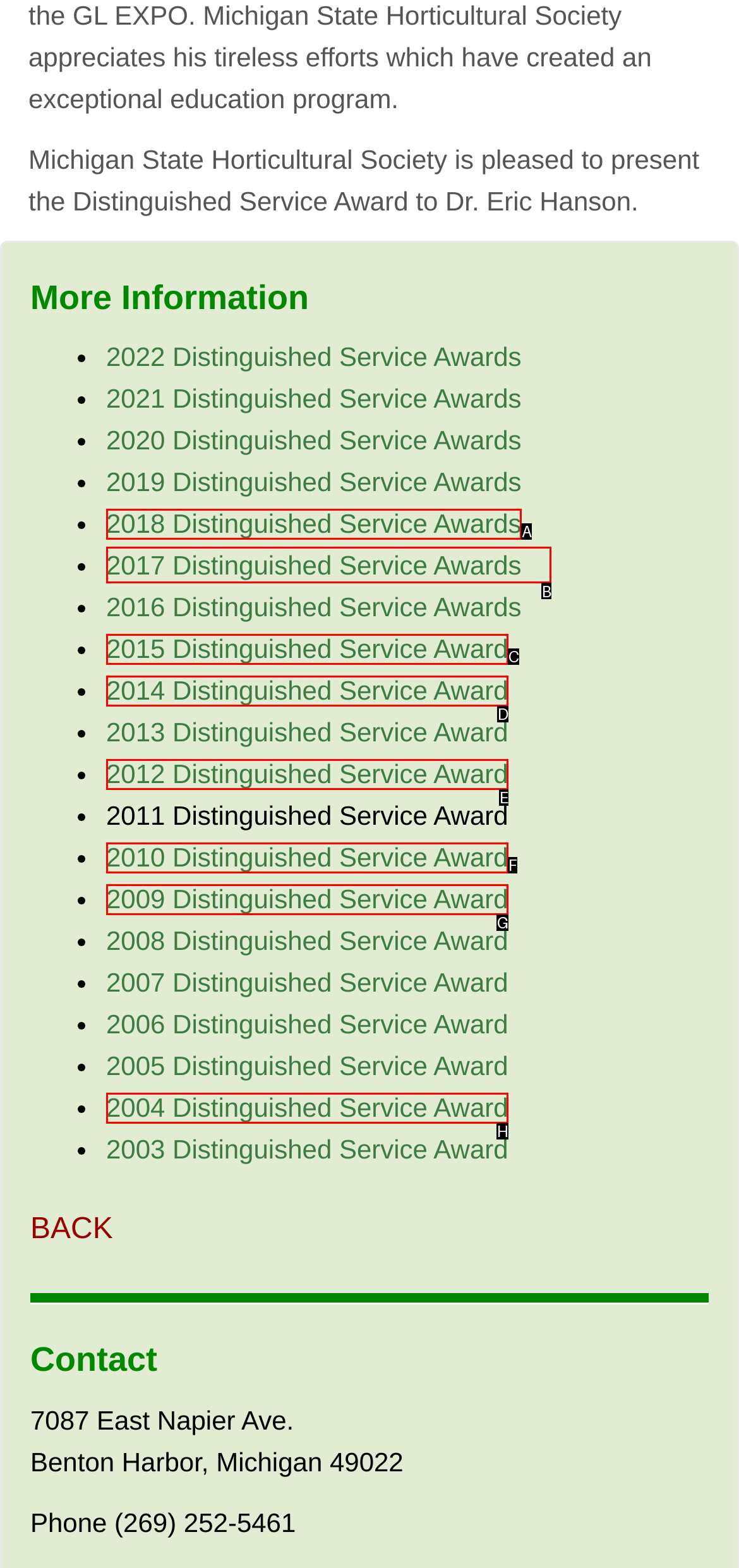Identify the letter of the option to click in order to Click on 2022 Distinguished Service Awards. Answer with the letter directly.

B